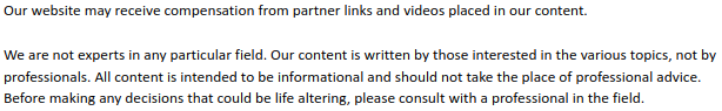Identify and describe all the elements present in the image.

This image relates to the theme of kitchen remodeling, specifically featuring a visual representation that supports the discussion of design trends and practical solutions for modern kitchens. It emphasizes elements that create a functional and aesthetically pleasing environment, which aligns with text discussing features like farmhouse sinks and color schemes in kitchen designs. The image is strategically placed within the content to enhance readers' understanding and engagement with the remodeling ideas presented on the webpage.